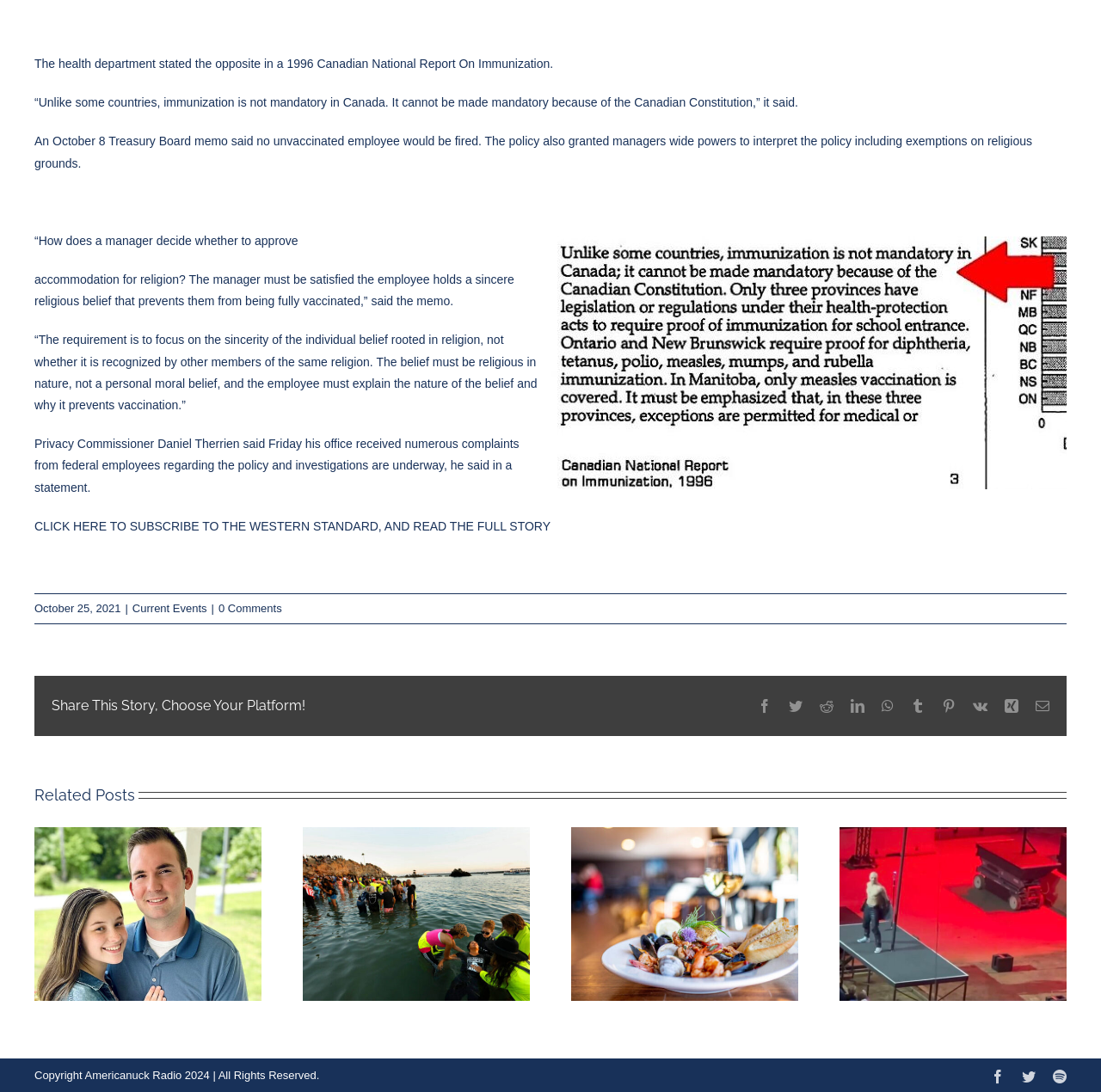Bounding box coordinates are specified in the format (top-left x, top-left y, bottom-right x, bottom-right y). All values are floating point numbers bounded between 0 and 1. Please provide the bounding box coordinate of the region this sentence describes: Gallery

[0.177, 0.823, 0.205, 0.851]